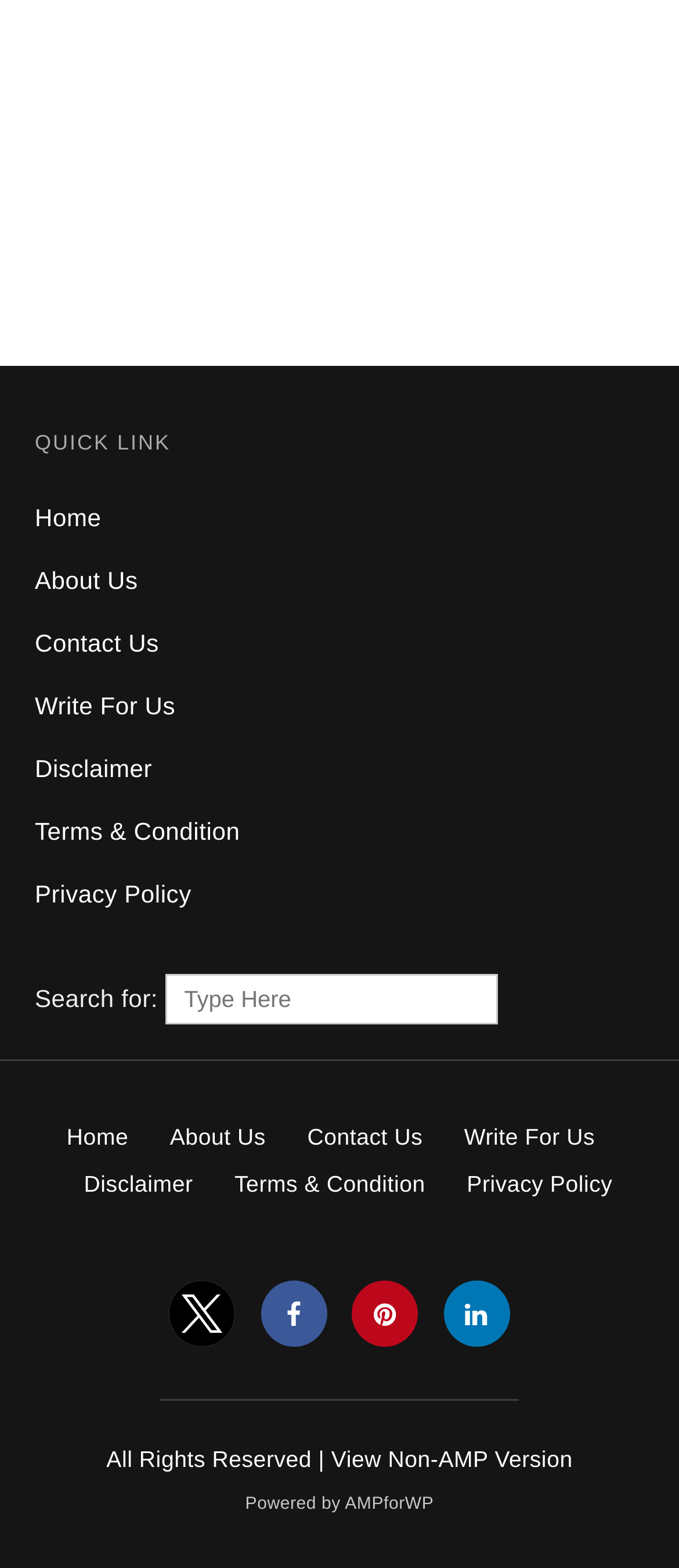From the image, can you give a detailed response to the question below:
What is the last text on the webpage?

I looked at the bottom of the webpage and found the static text 'All Rights Reserved |'.